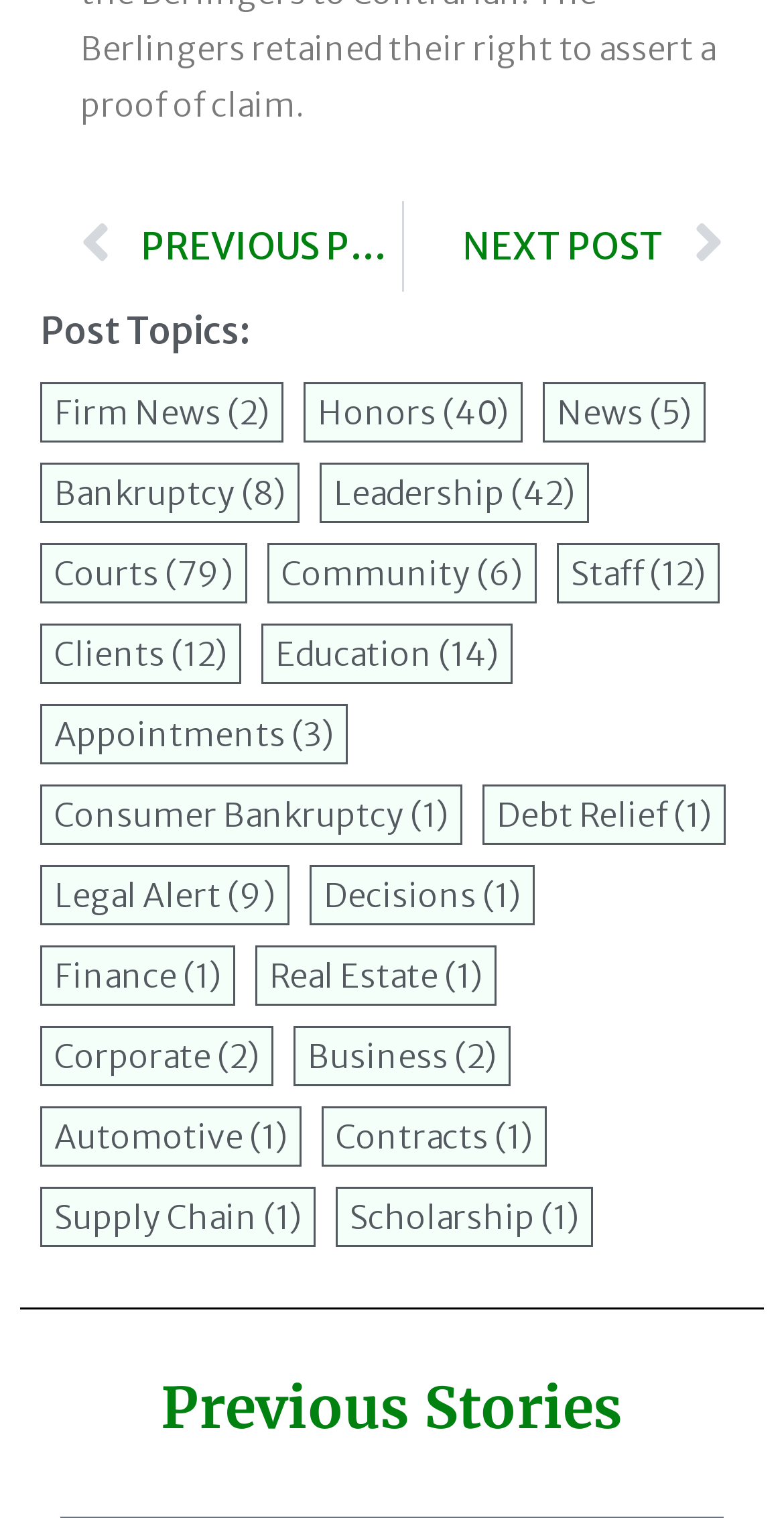Find the bounding box of the UI element described as: "Staff (12)". The bounding box coordinates should be given as four float values between 0 and 1, i.e., [left, top, right, bottom].

[0.728, 0.366, 0.9, 0.388]